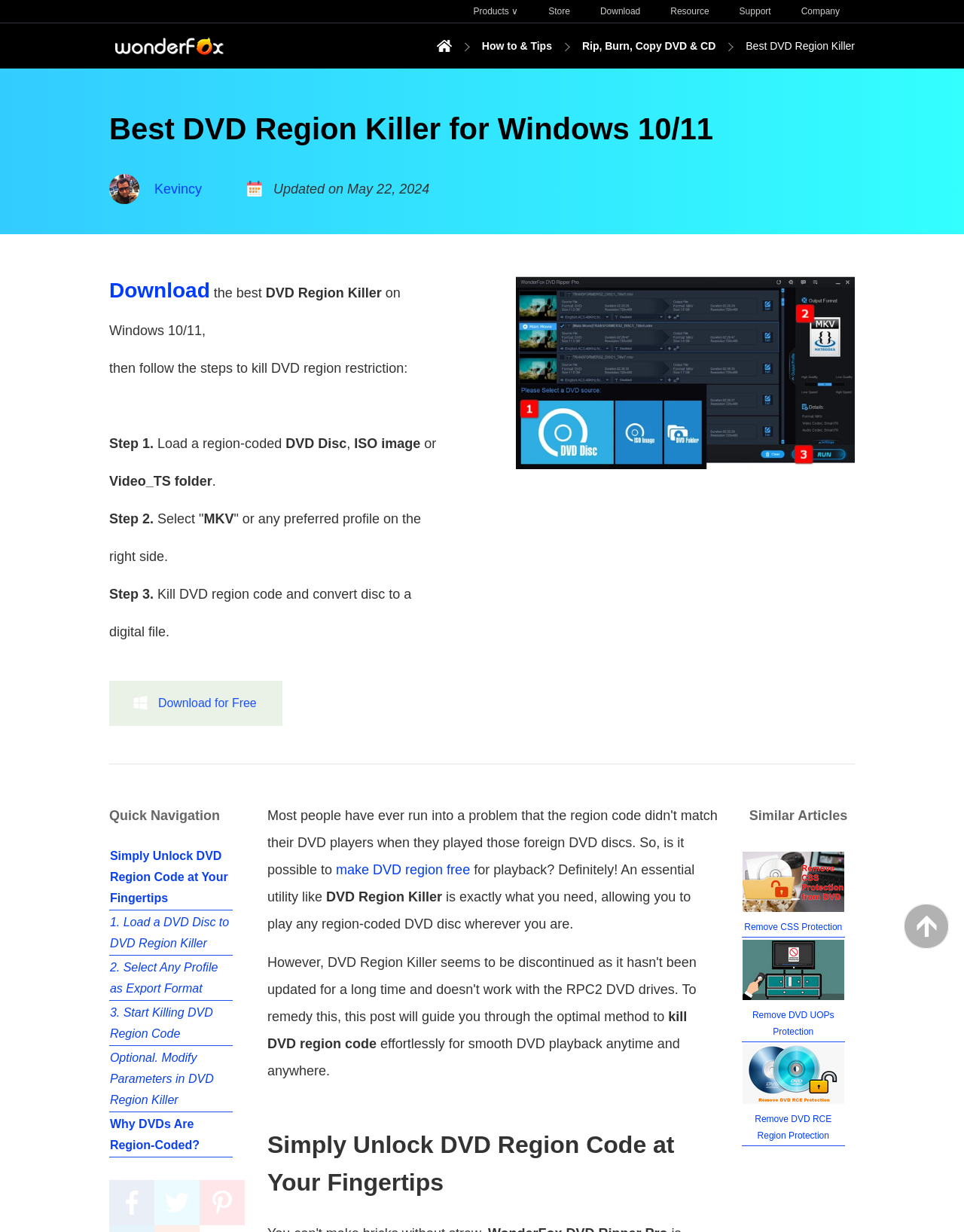Refer to the screenshot and answer the following question in detail:
What is the first step to kill DVD region code?

The first step to kill DVD region code is to load a region-coded DVD disc, as stated in the webpage. This is evident from the step-by-step guide provided, which starts with loading a region-coded DVD disc or ISO image or Video_TS folder.